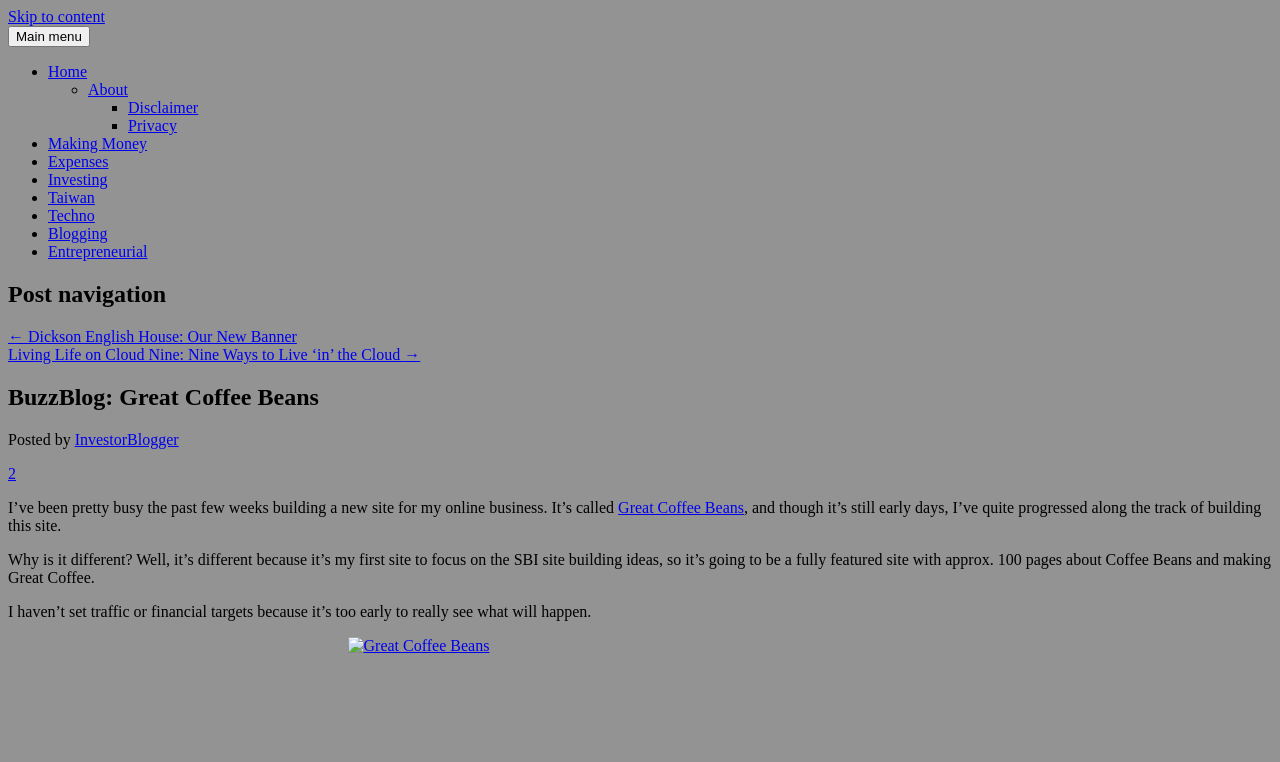Predict the bounding box for the UI component with the following description: "Great Coffee Beans".

[0.483, 0.654, 0.581, 0.677]